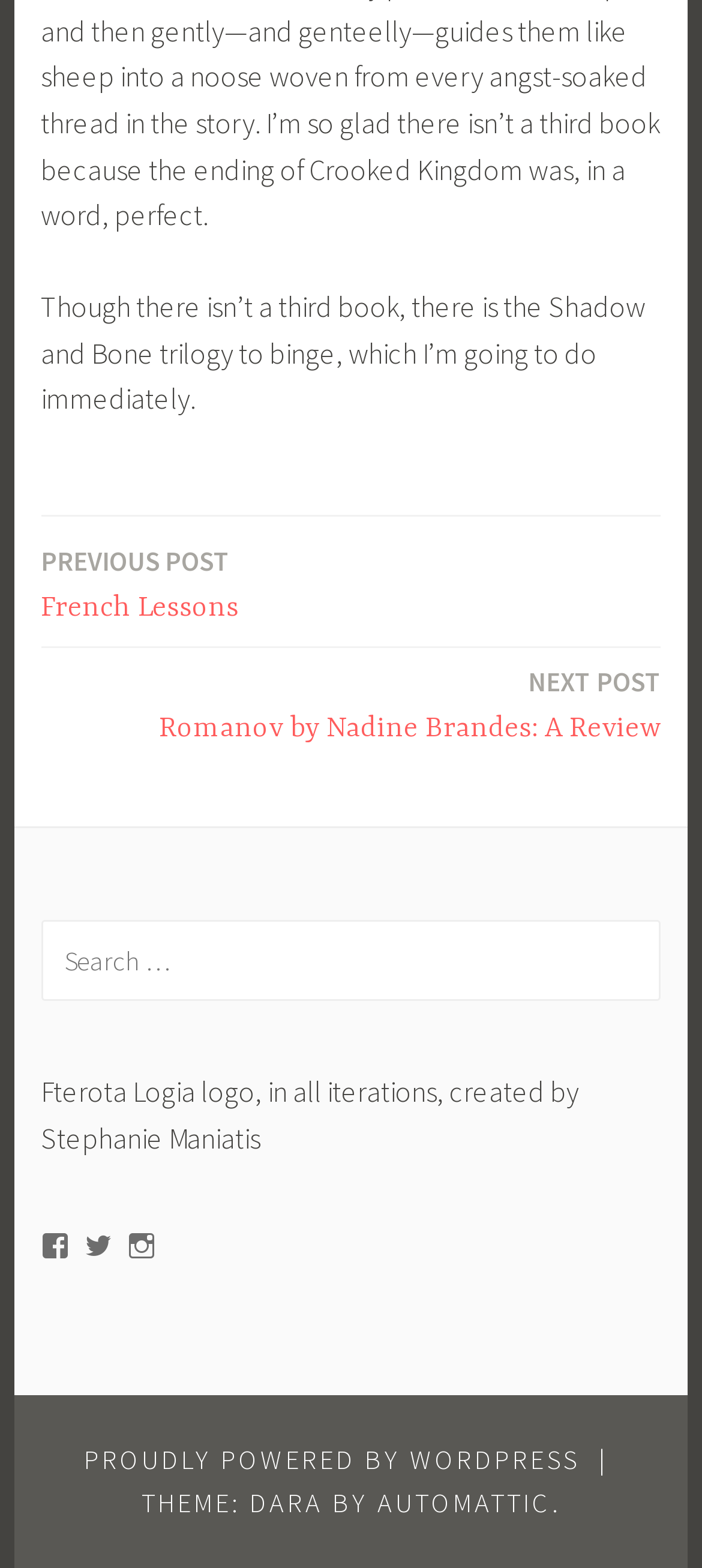Pinpoint the bounding box coordinates of the clickable area necessary to execute the following instruction: "View fterotalogia's profile on Facebook". The coordinates should be given as four float numbers between 0 and 1, namely [left, top, right, bottom].

[0.058, 0.785, 0.099, 0.804]